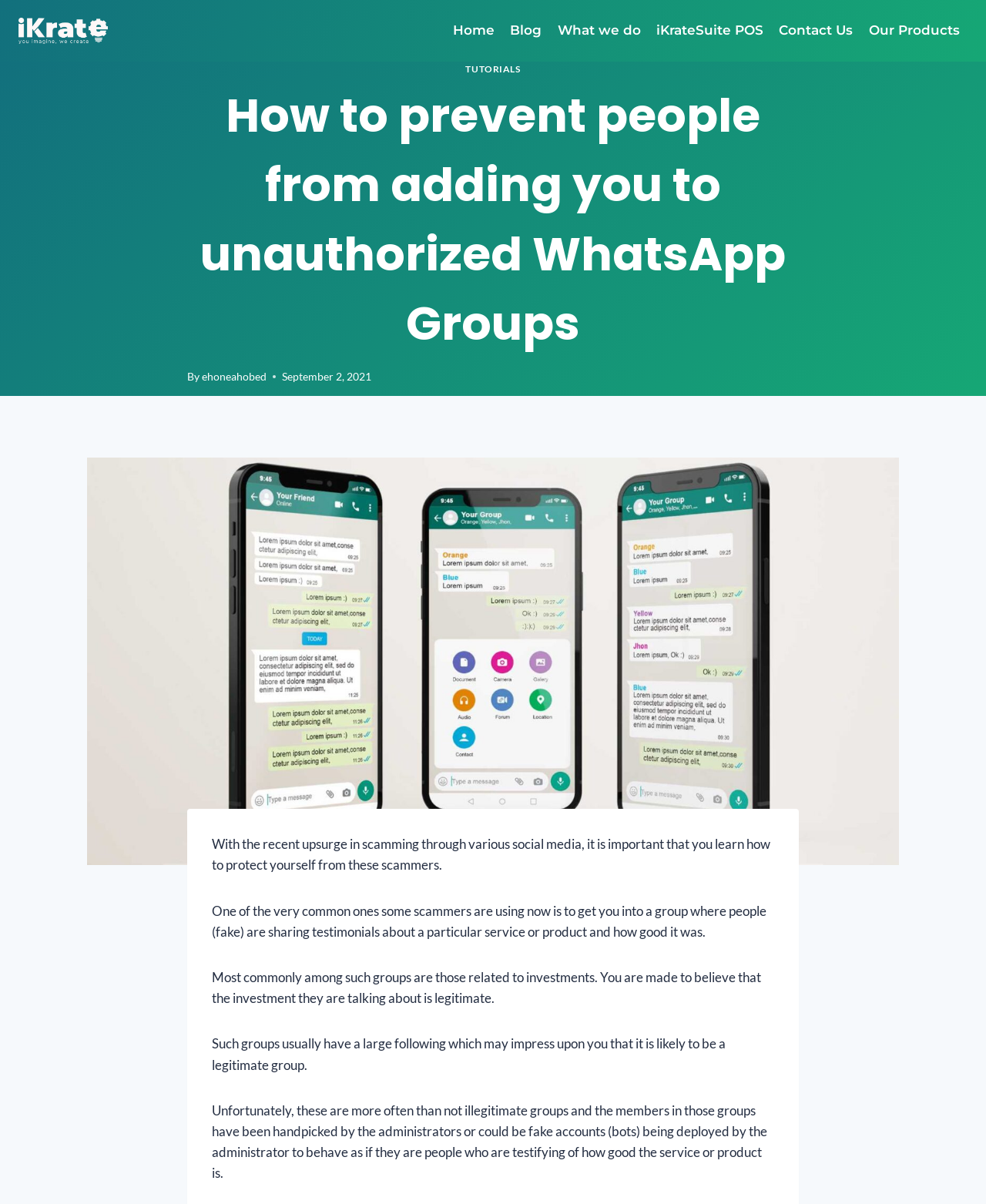Reply to the question with a single word or phrase:
What is the website's name?

iKrate